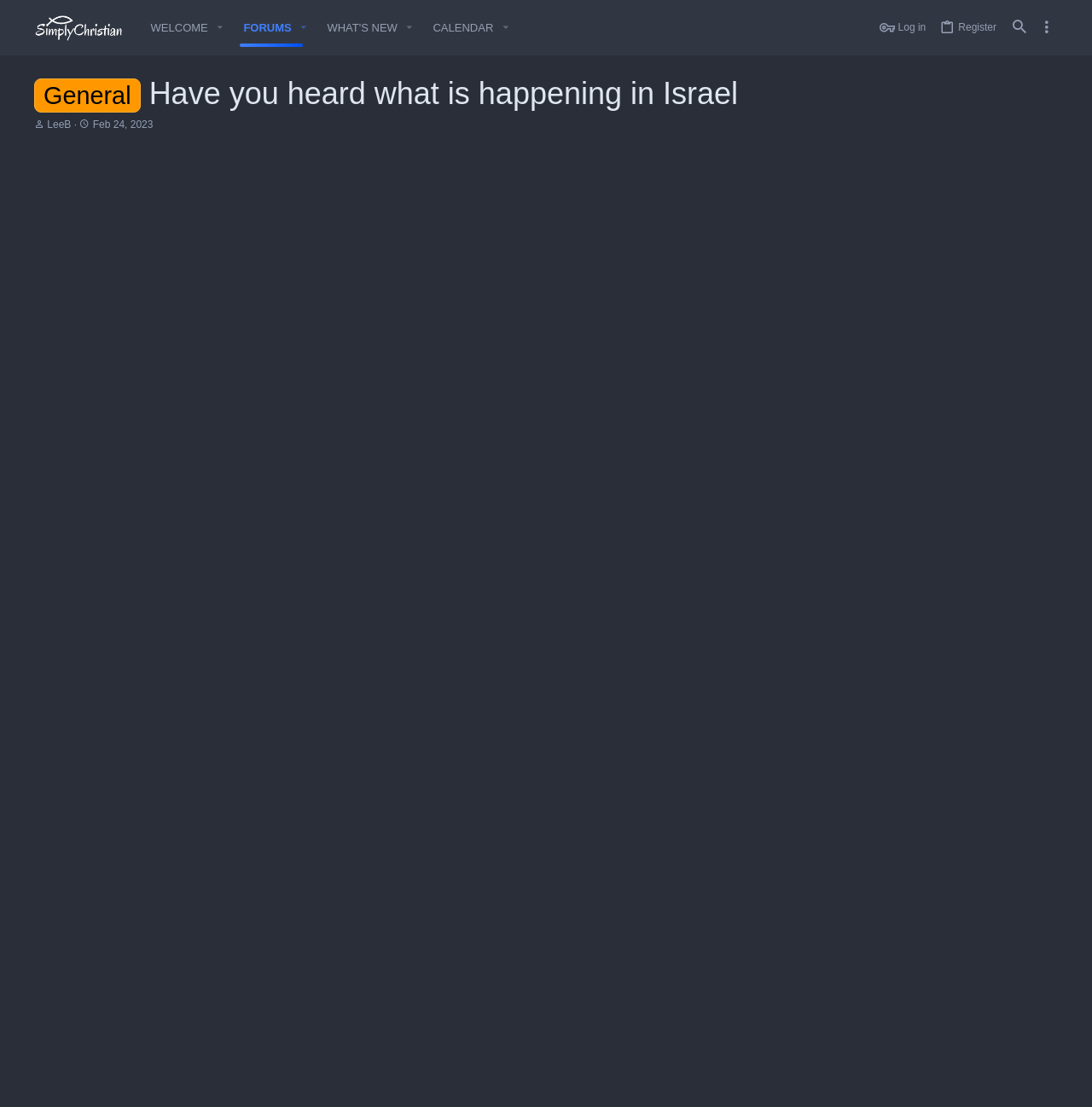Locate the bounding box of the UI element described in the following text: "Forums".

[0.031, 0.227, 0.066, 0.241]